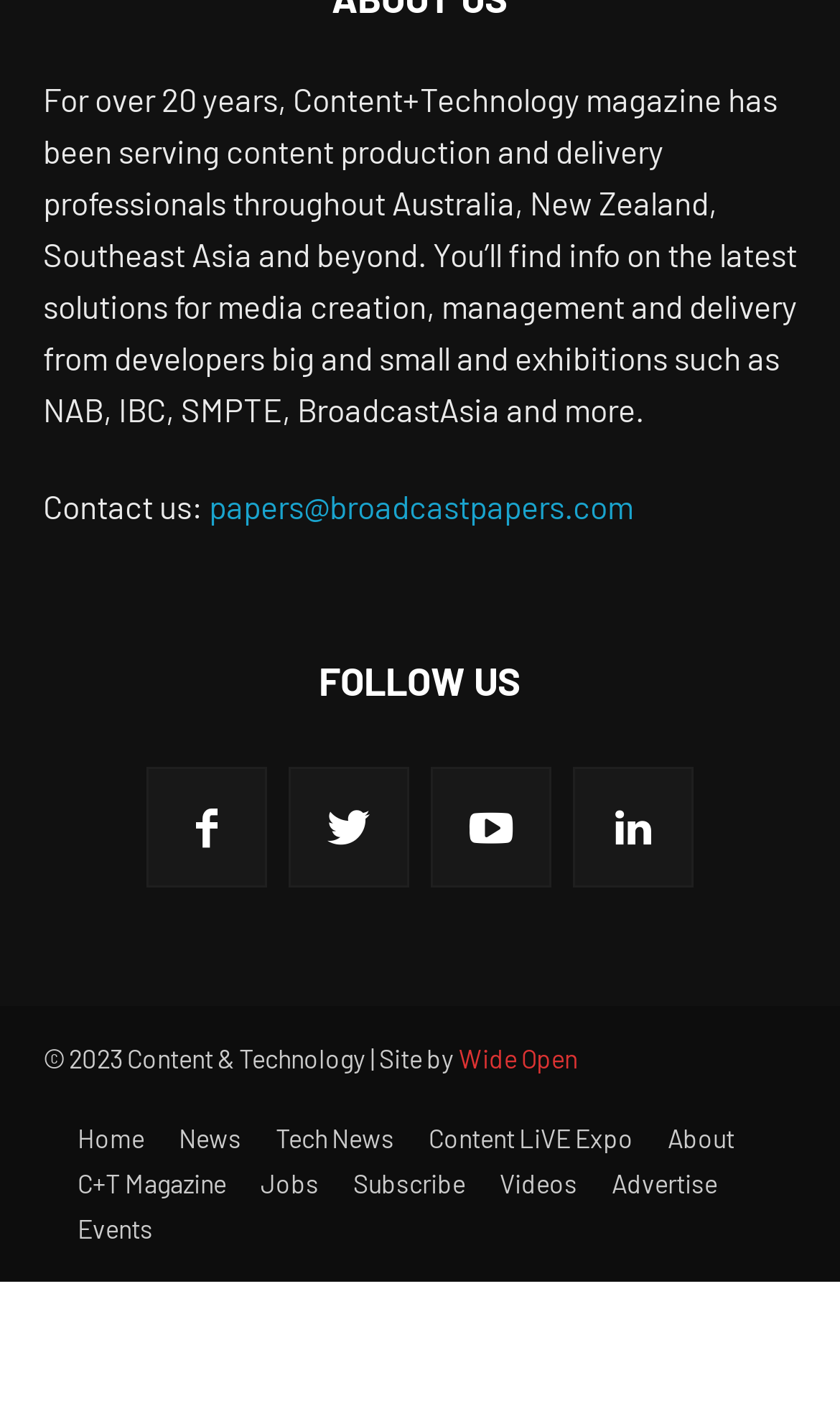Locate the bounding box coordinates of the clickable region necessary to complete the following instruction: "Subscribe to the magazine". Provide the coordinates in the format of four float numbers between 0 and 1, i.e., [left, top, right, bottom].

[0.421, 0.827, 0.554, 0.848]